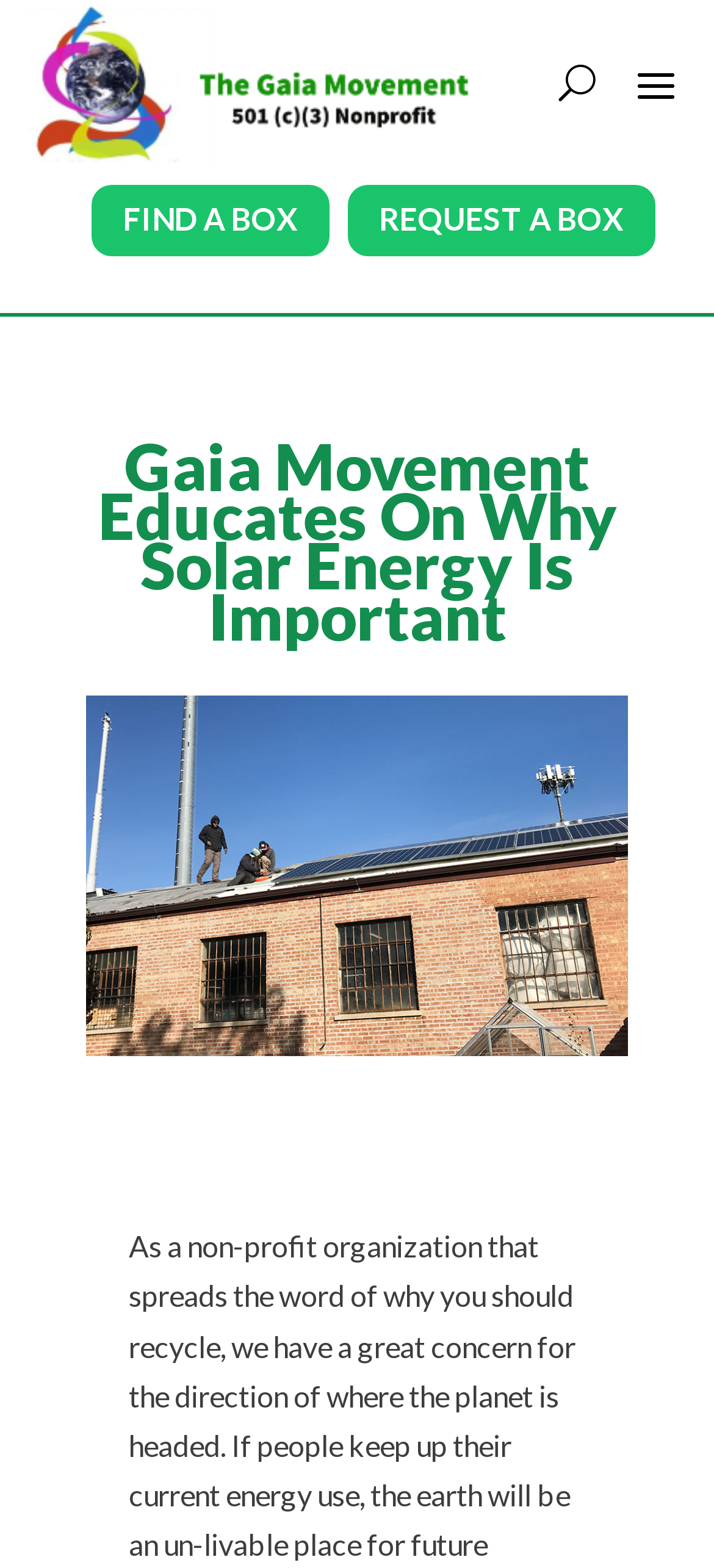For the element described, predict the bounding box coordinates as (top-left x, top-left y, bottom-right x, bottom-right y). All values should be between 0 and 1. Element description: FIND A BOX

[0.128, 0.118, 0.462, 0.163]